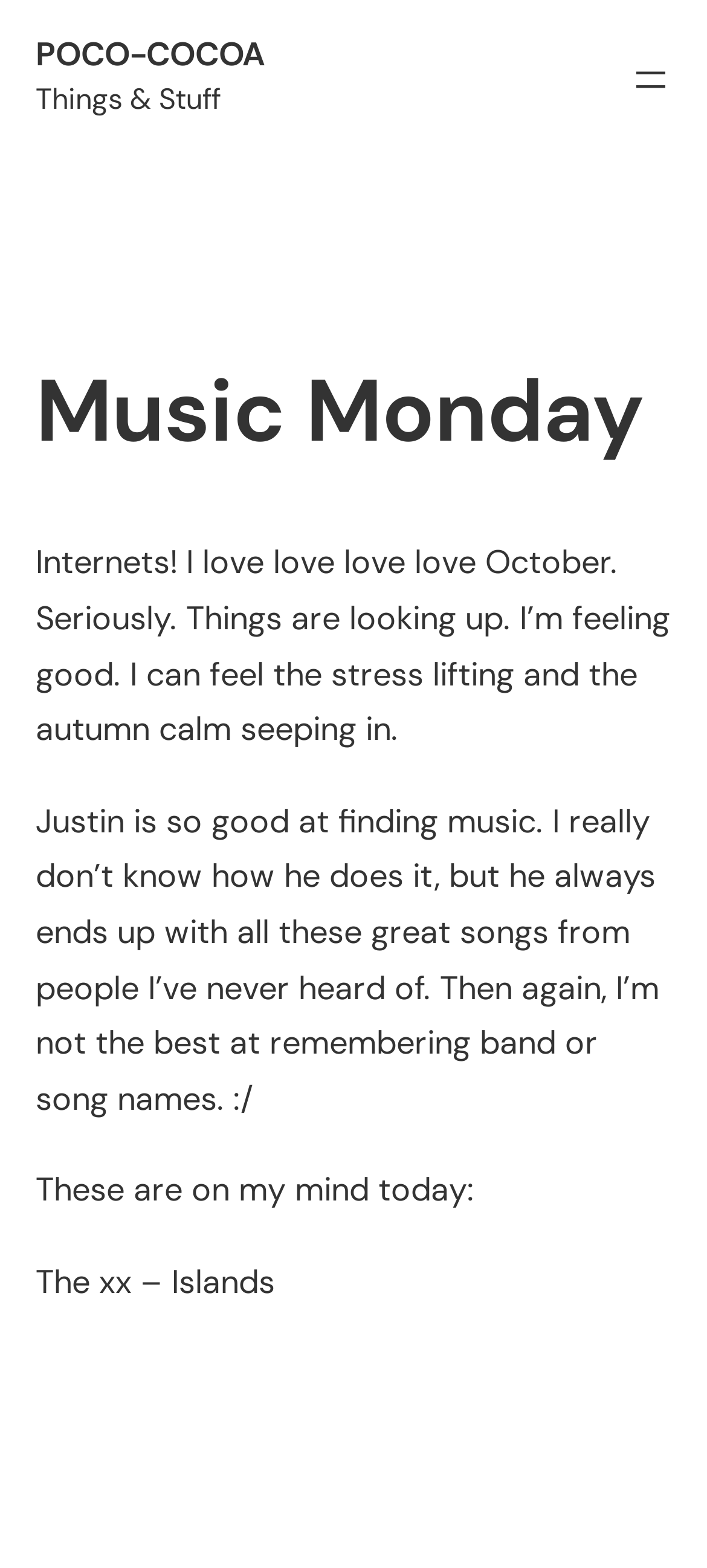What is the author's feeling about October?
Refer to the image and give a detailed answer to the question.

The author's feeling about October can be inferred from the text 'I love love love love October. Seriously. Things are looking up. I’m feeling good.' which indicates that the author has a positive sentiment towards October.